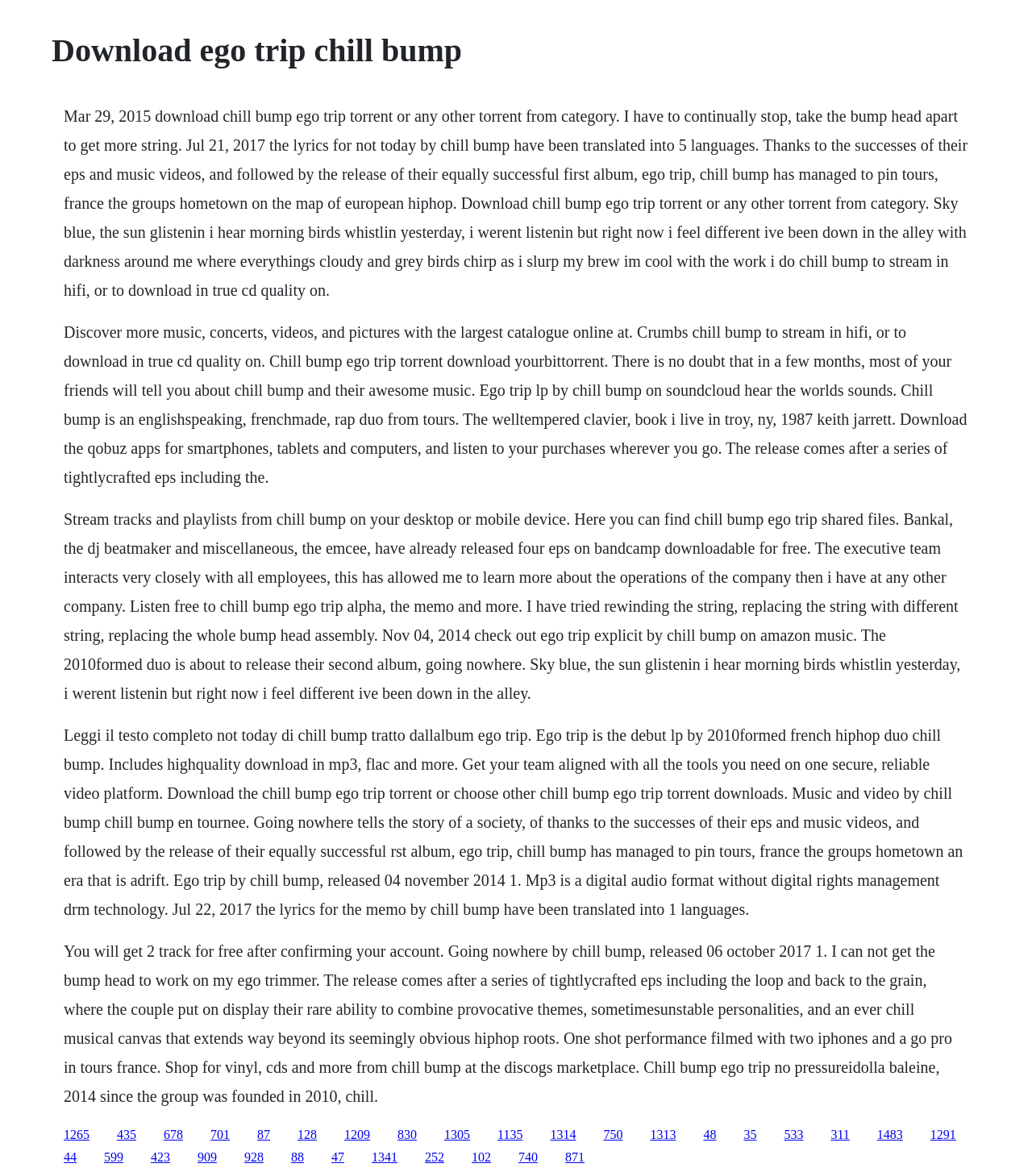Please identify the coordinates of the bounding box that should be clicked to fulfill this instruction: "Shop for vinyl, CDs and more from chill bump at the discogs marketplace".

[0.062, 0.801, 0.923, 0.939]